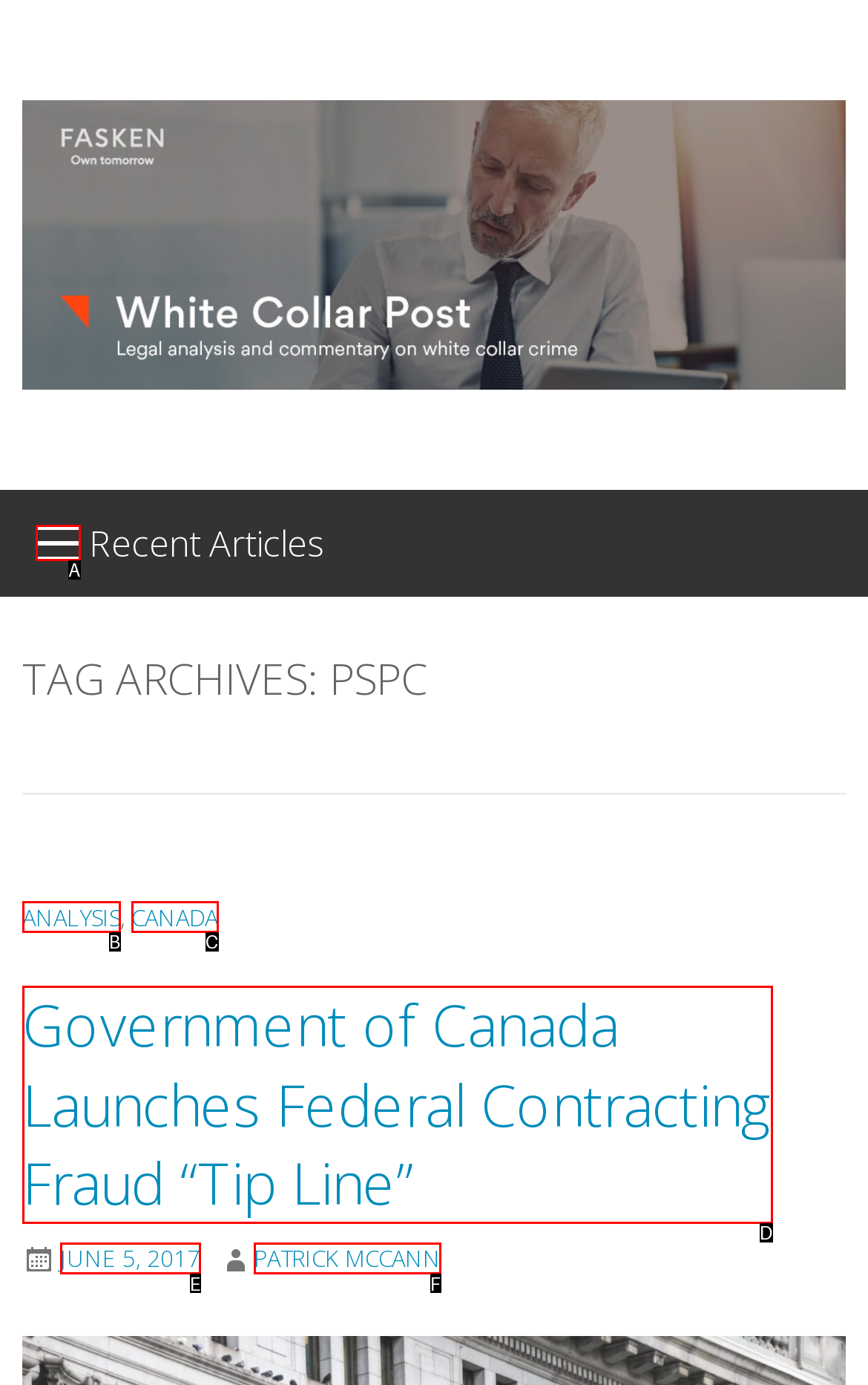Determine which UI element matches this description: title="MadIMMarketing"
Reply with the appropriate option's letter.

None